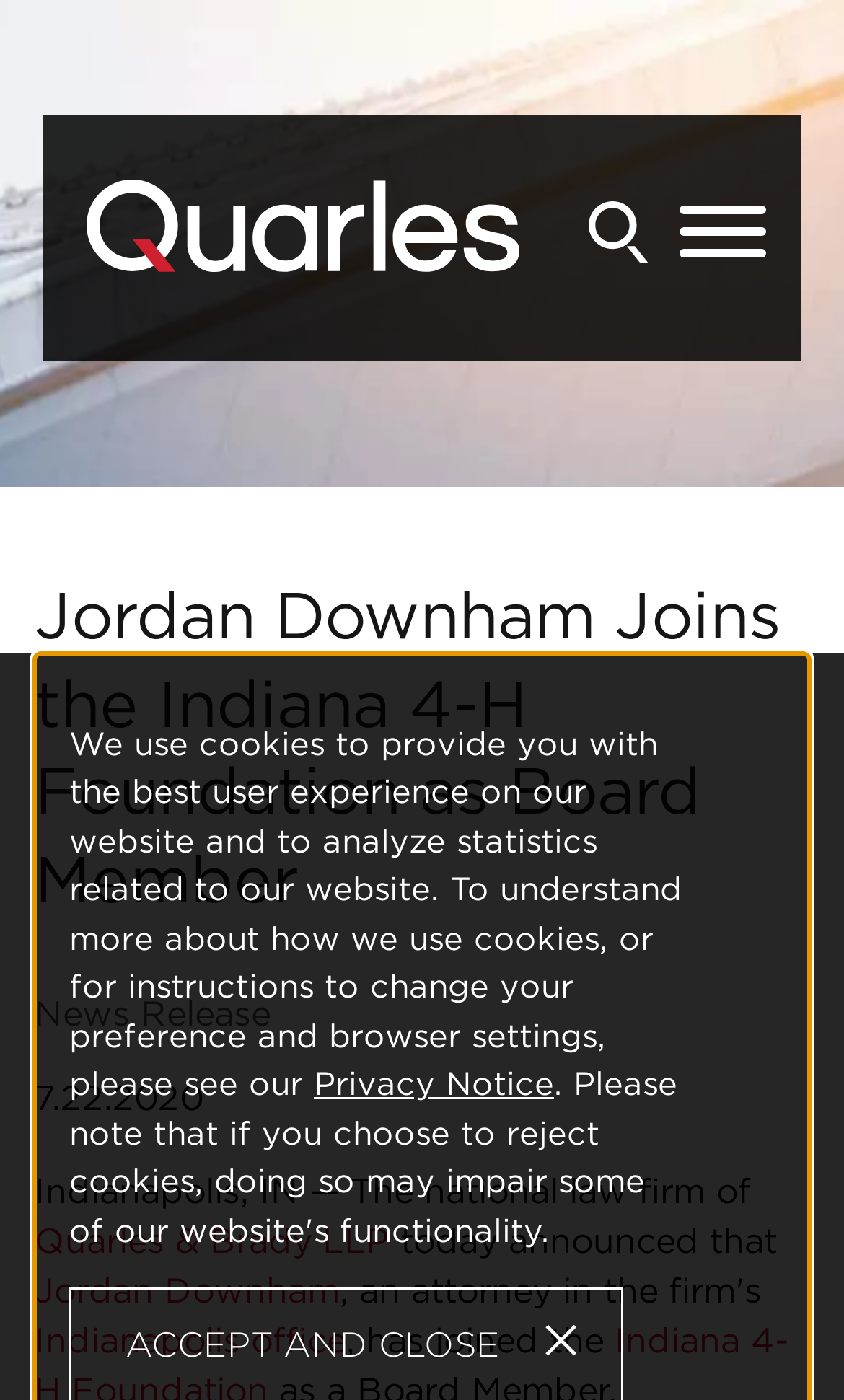Locate the bounding box coordinates of the area that needs to be clicked to fulfill the following instruction: "Click the Quarles & Brady LLP link". The coordinates should be in the format of four float numbers between 0 and 1, namely [left, top, right, bottom].

[0.101, 0.128, 0.616, 0.195]